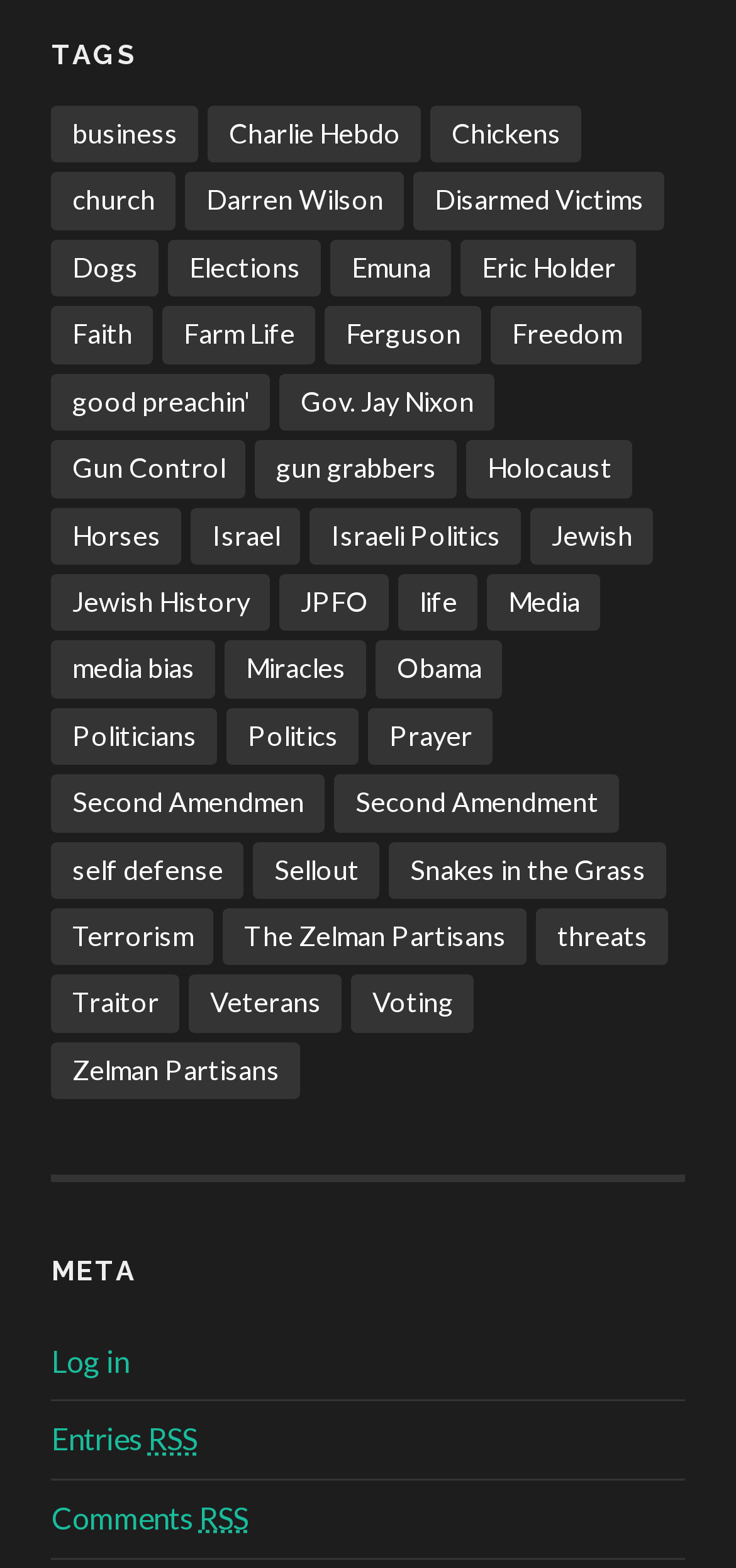Please provide the bounding box coordinates for the element that needs to be clicked to perform the following instruction: "View 'Israel' related items". The coordinates should be given as four float numbers between 0 and 1, i.e., [left, top, right, bottom].

[0.26, 0.323, 0.408, 0.36]